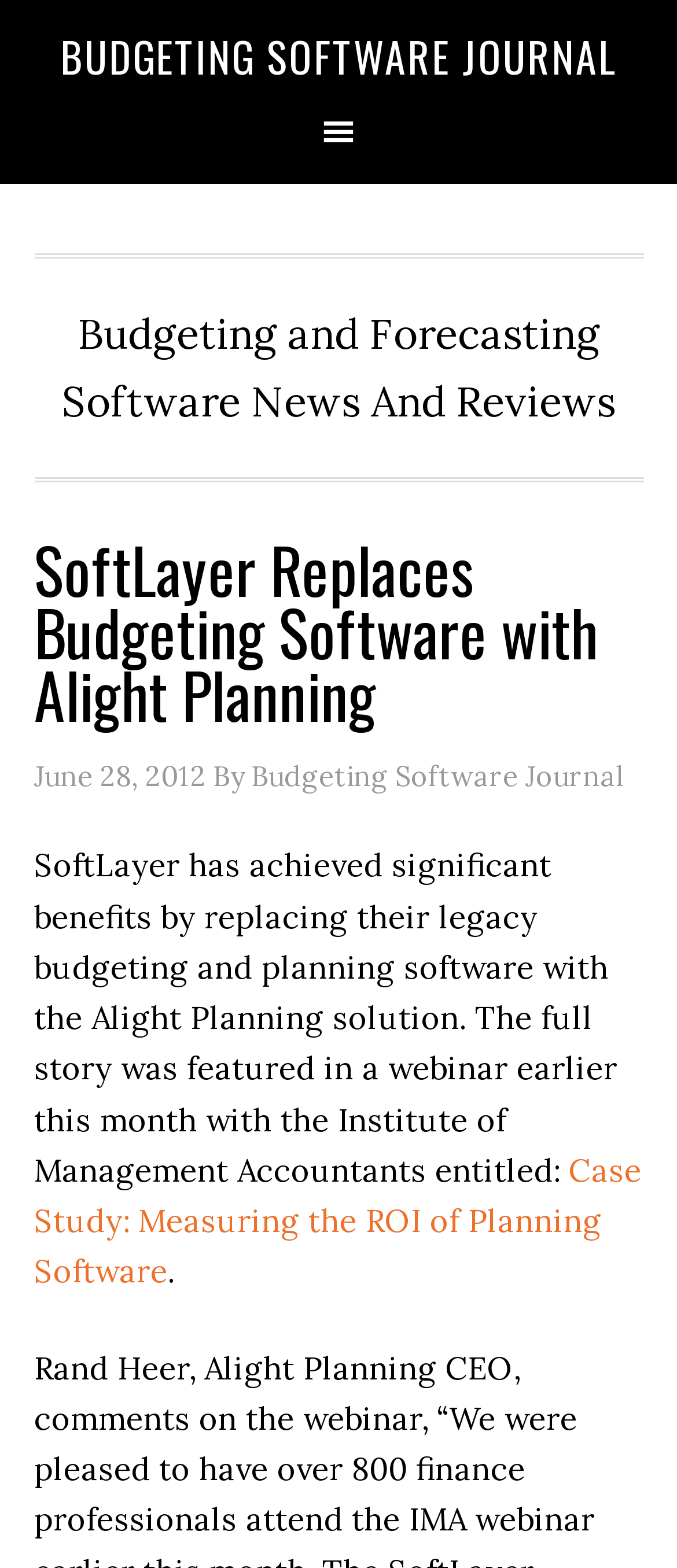Please respond in a single word or phrase: 
What is the date of the article?

June 28, 2012